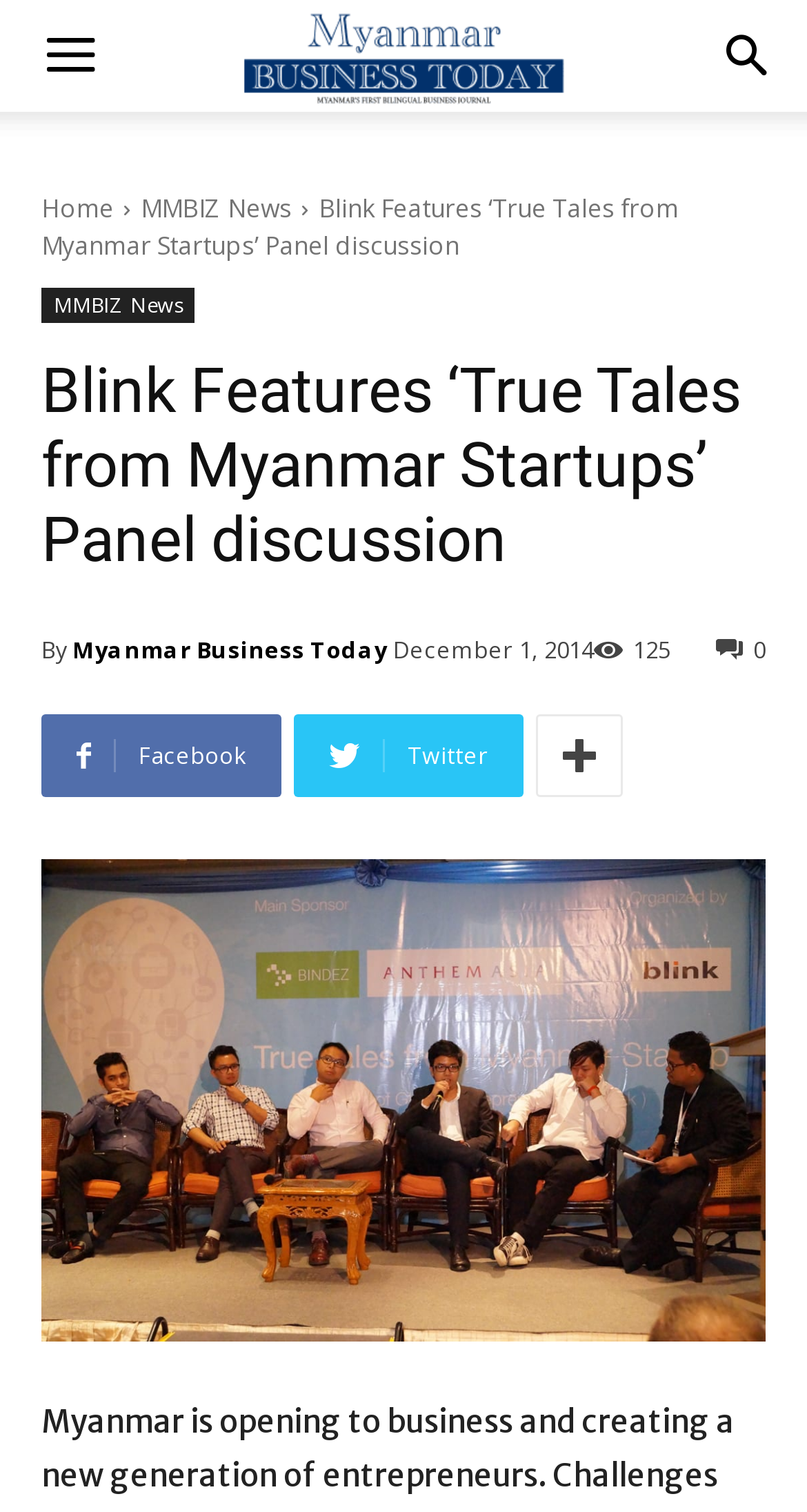Indicate the bounding box coordinates of the element that must be clicked to execute the instruction: "Click the Home link". The coordinates should be given as four float numbers between 0 and 1, i.e., [left, top, right, bottom].

[0.051, 0.126, 0.141, 0.149]